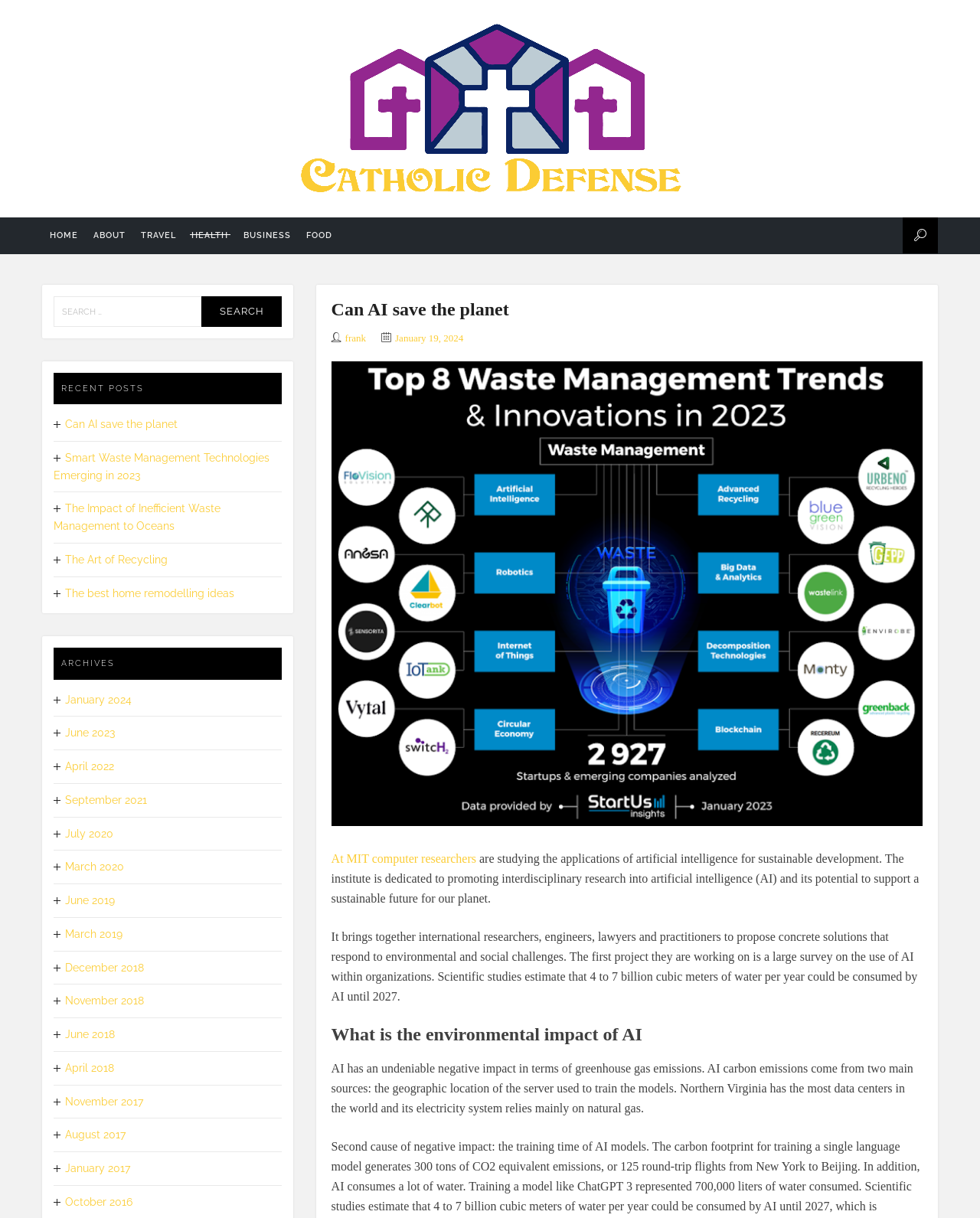Kindly respond to the following question with a single word or a brief phrase: 
What is the main topic of the webpage?

Health and Catholic Defense